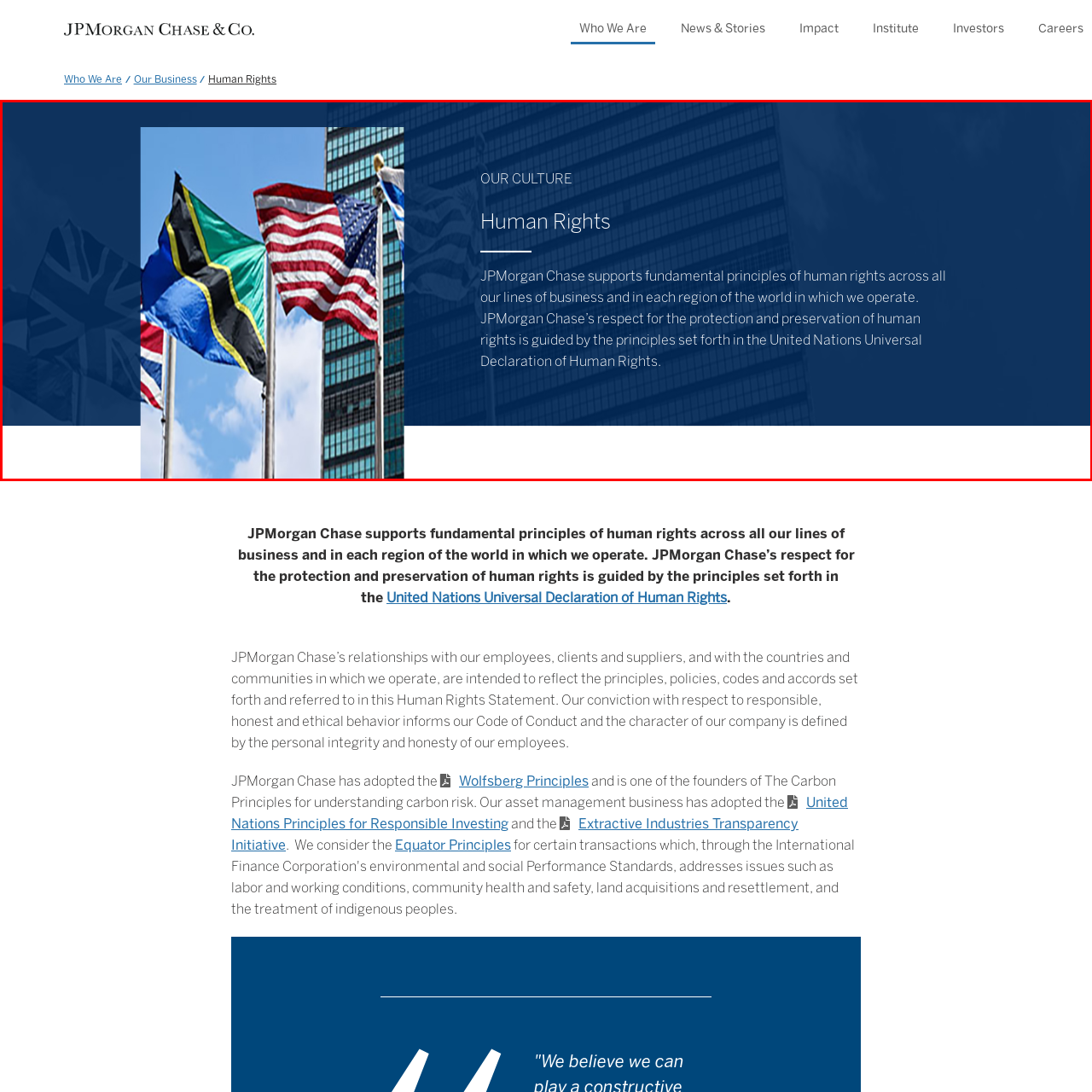What is the backdrop of the flags?
Direct your attention to the image inside the red bounding box and provide a detailed explanation in your answer.

The flags are displayed against a backdrop of a tall modern building, which symbolizes the global presence of JP Morgan Chase, implying that the company has a significant presence in the modern business world.